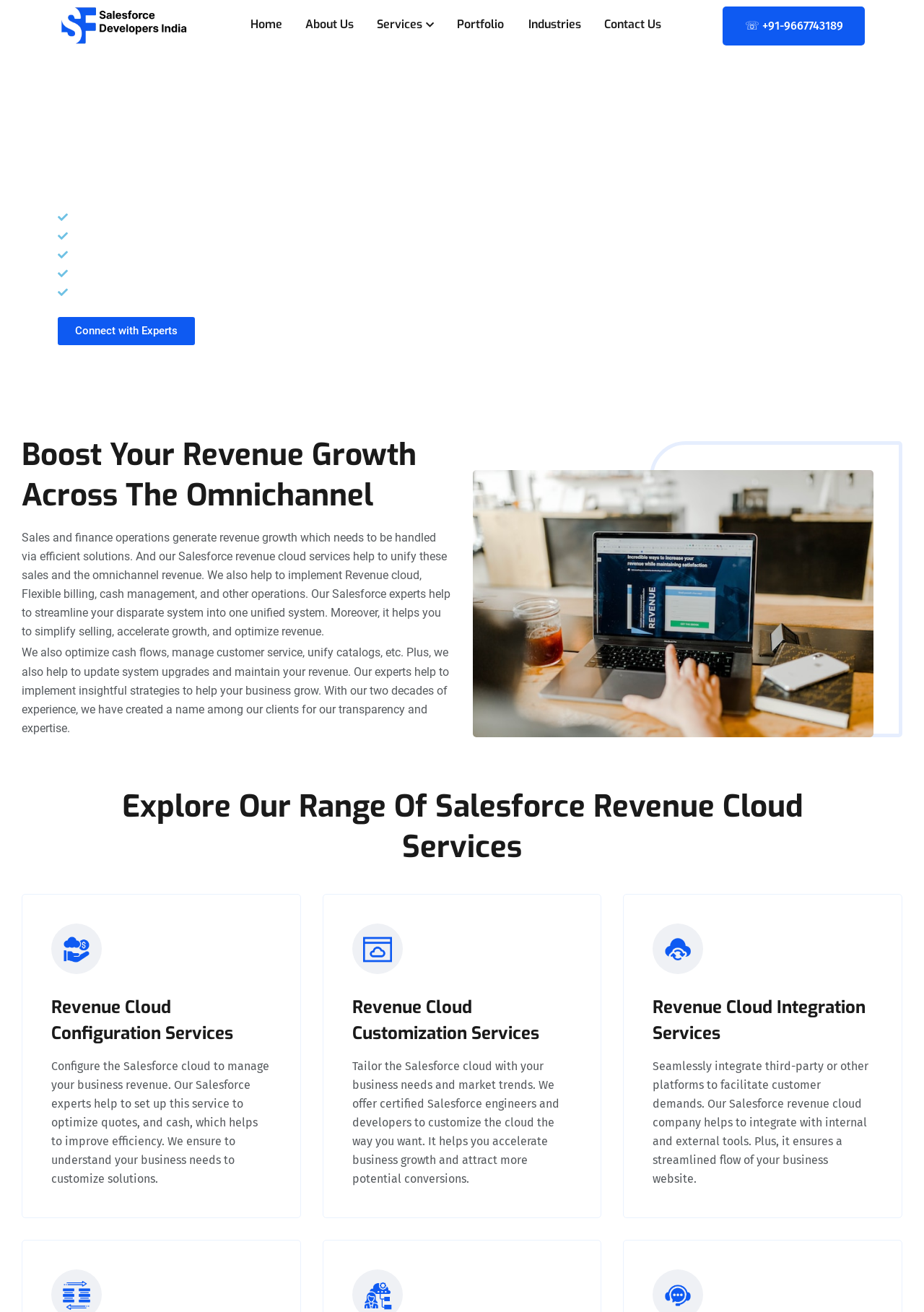Please give a succinct answer using a single word or phrase:
What is the name of the company?

Salesforce